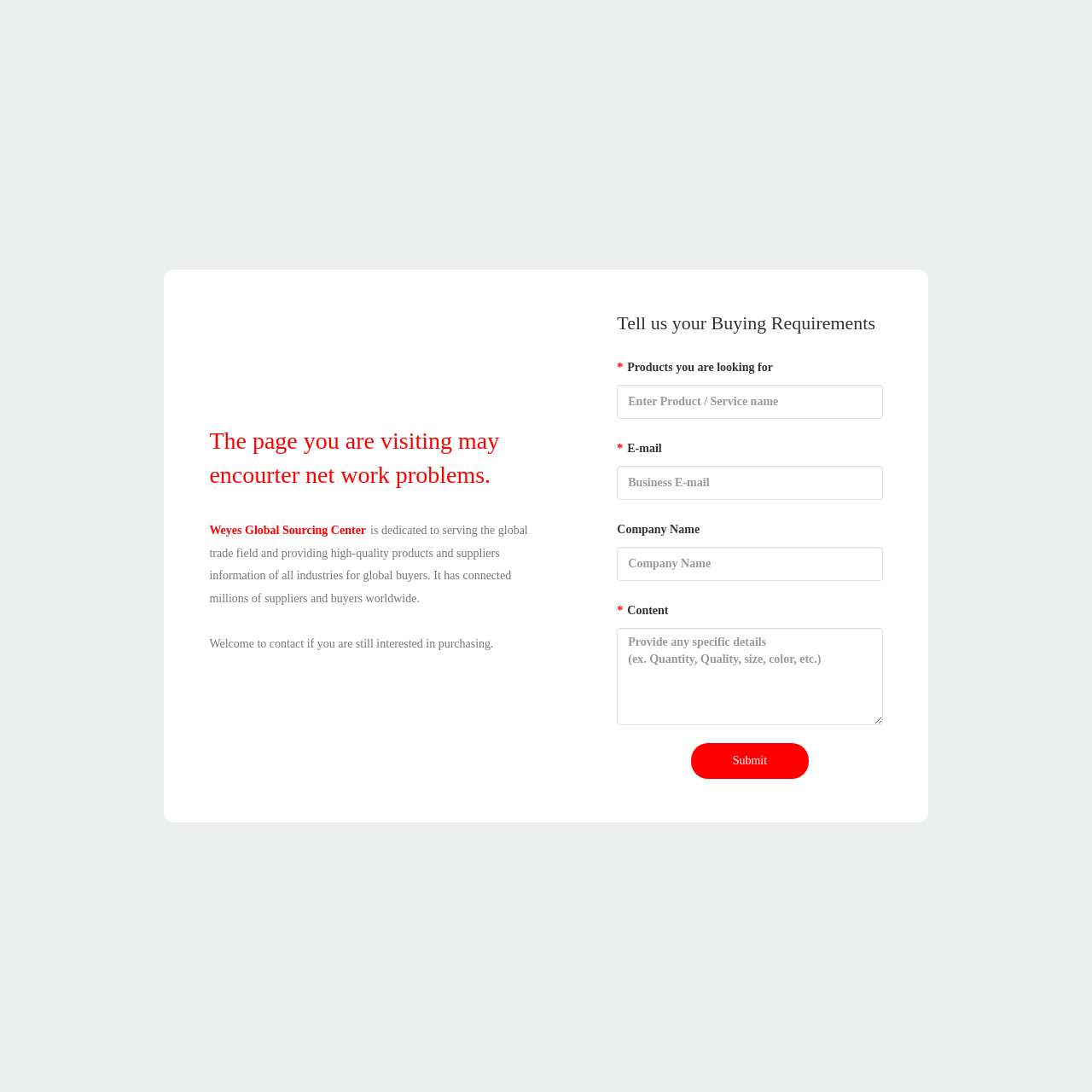What is required to submit the form?
Could you give a comprehensive explanation in response to this question?

From the form fields, I can see that 'Products you are looking for', 'E-mail', and 'Content' are marked as required fields, indicated by the '*' symbol. Therefore, these three fields must be filled in to submit the form.